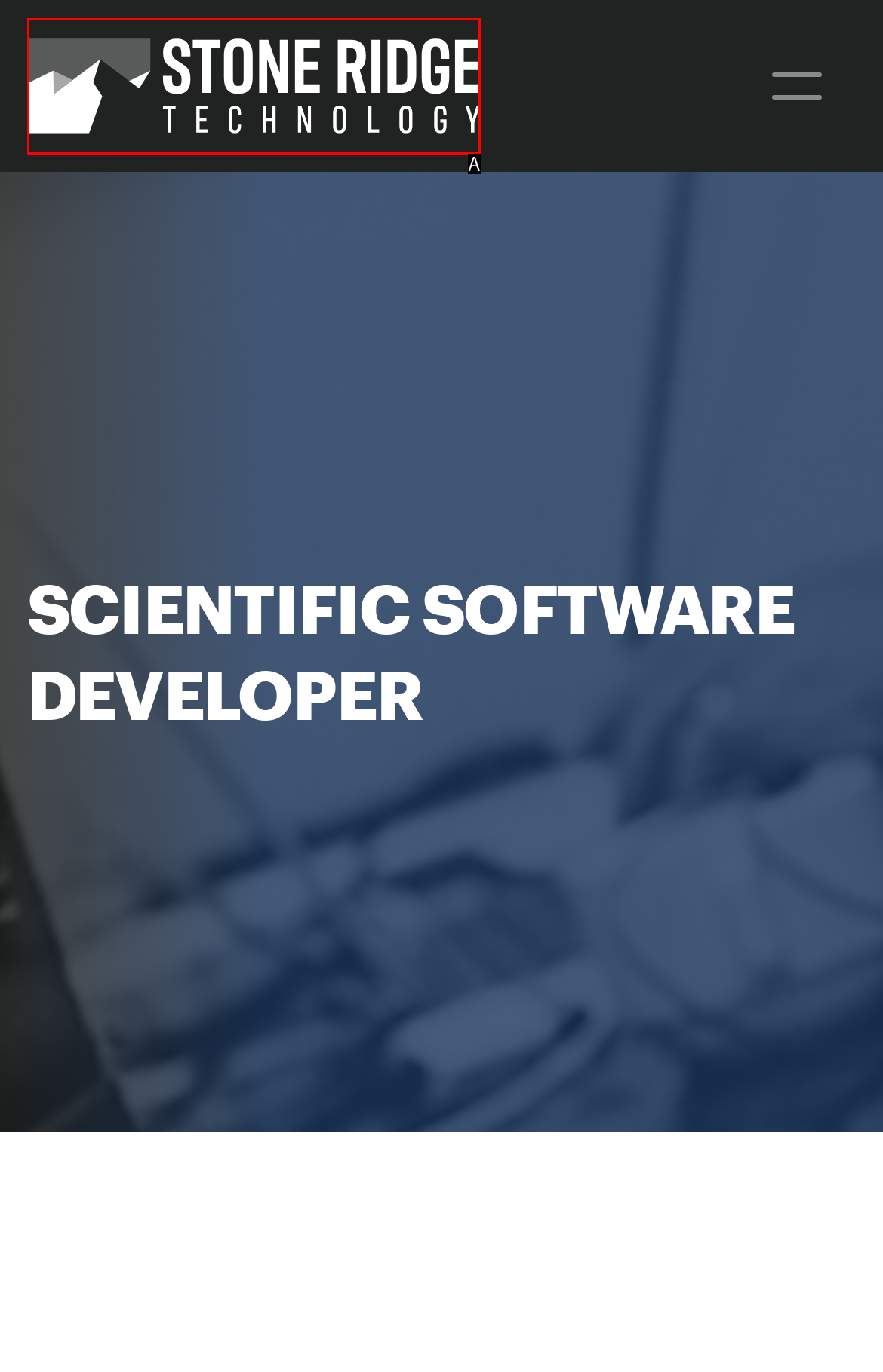Identify which option matches the following description: alt="SRT"
Answer by giving the letter of the correct option directly.

A